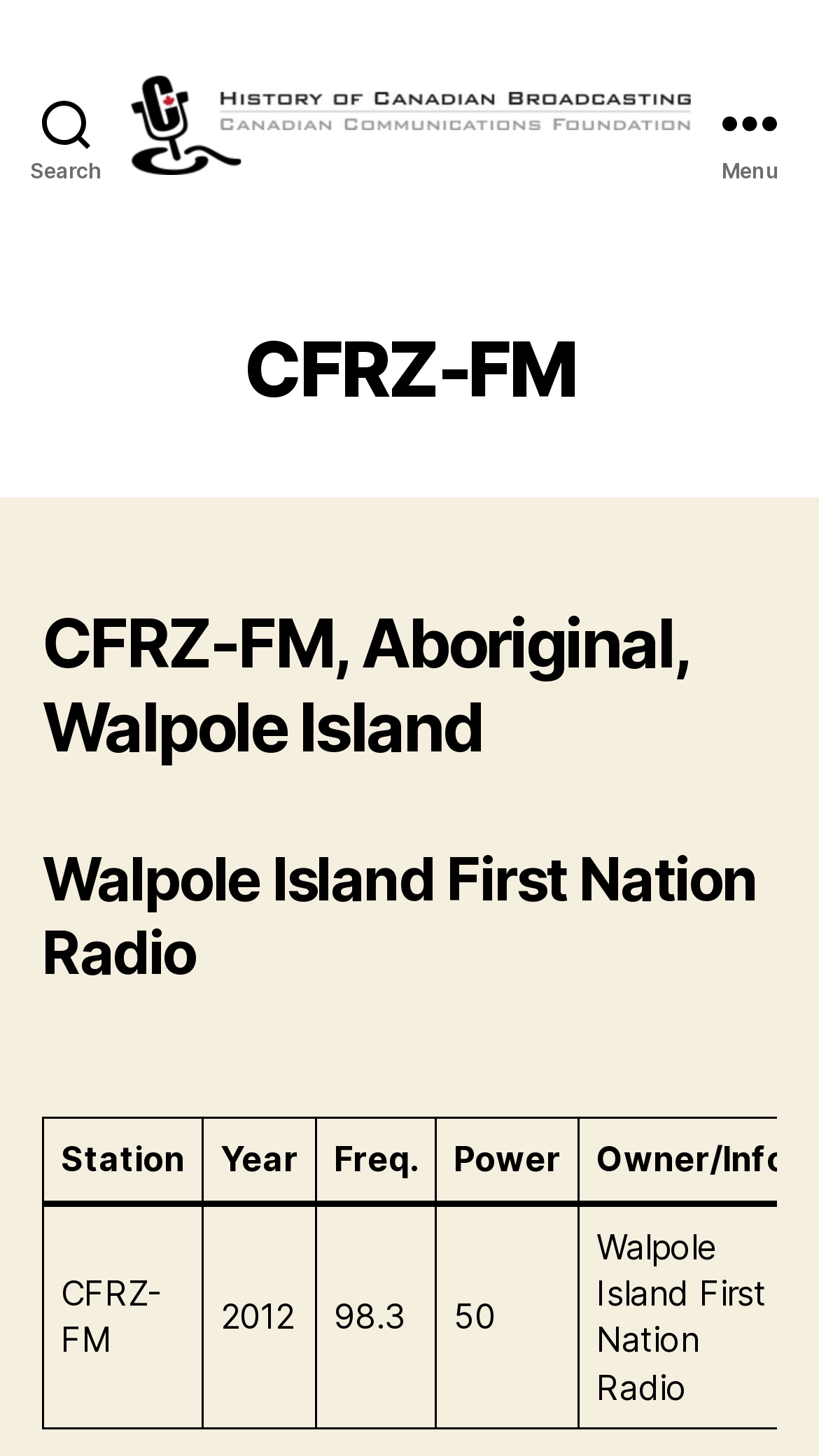Use a single word or phrase to answer the question:
What year did the radio station start?

2012